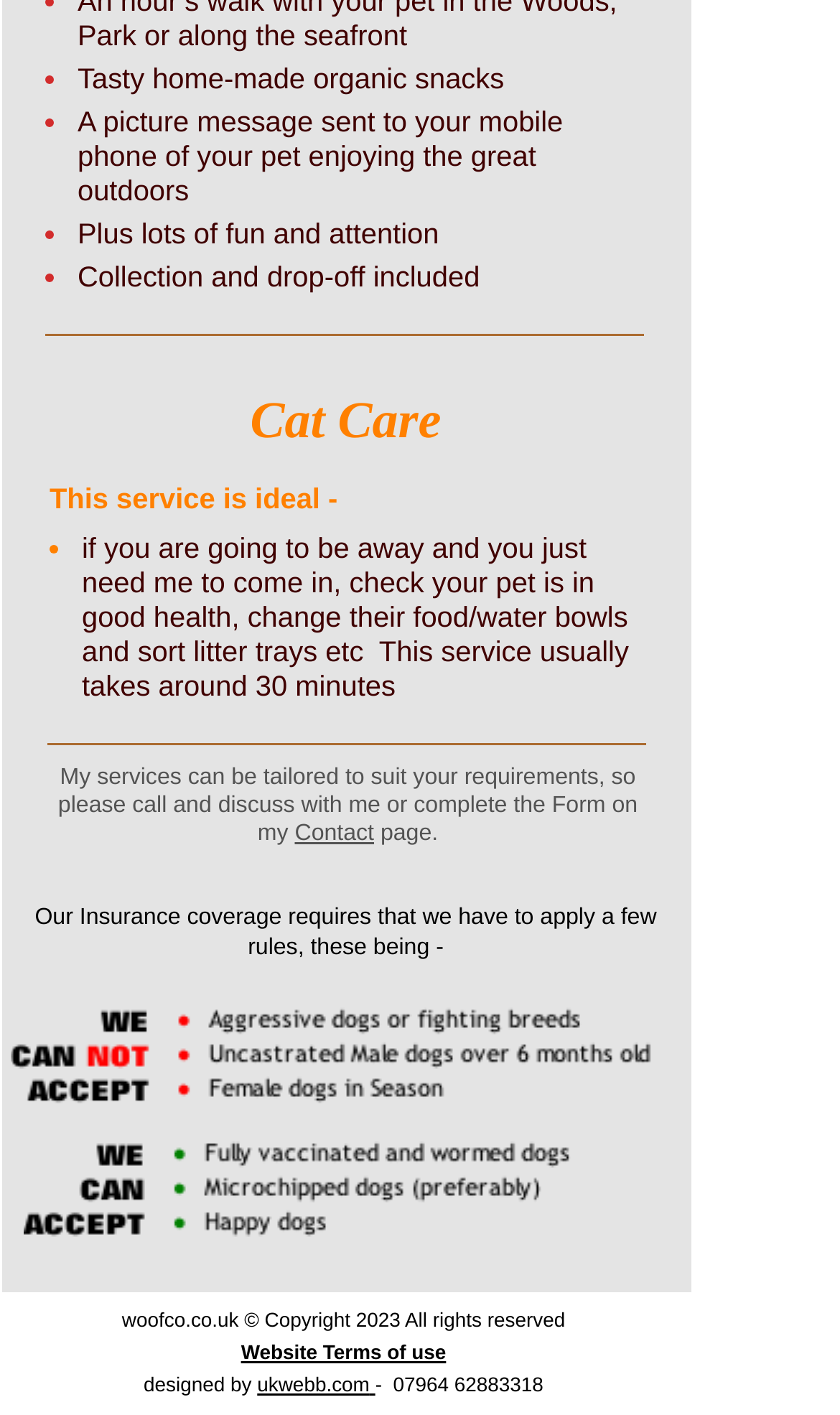Reply to the question with a single word or phrase:
How long does the 'Cat Care' service usually take?

30 minutes